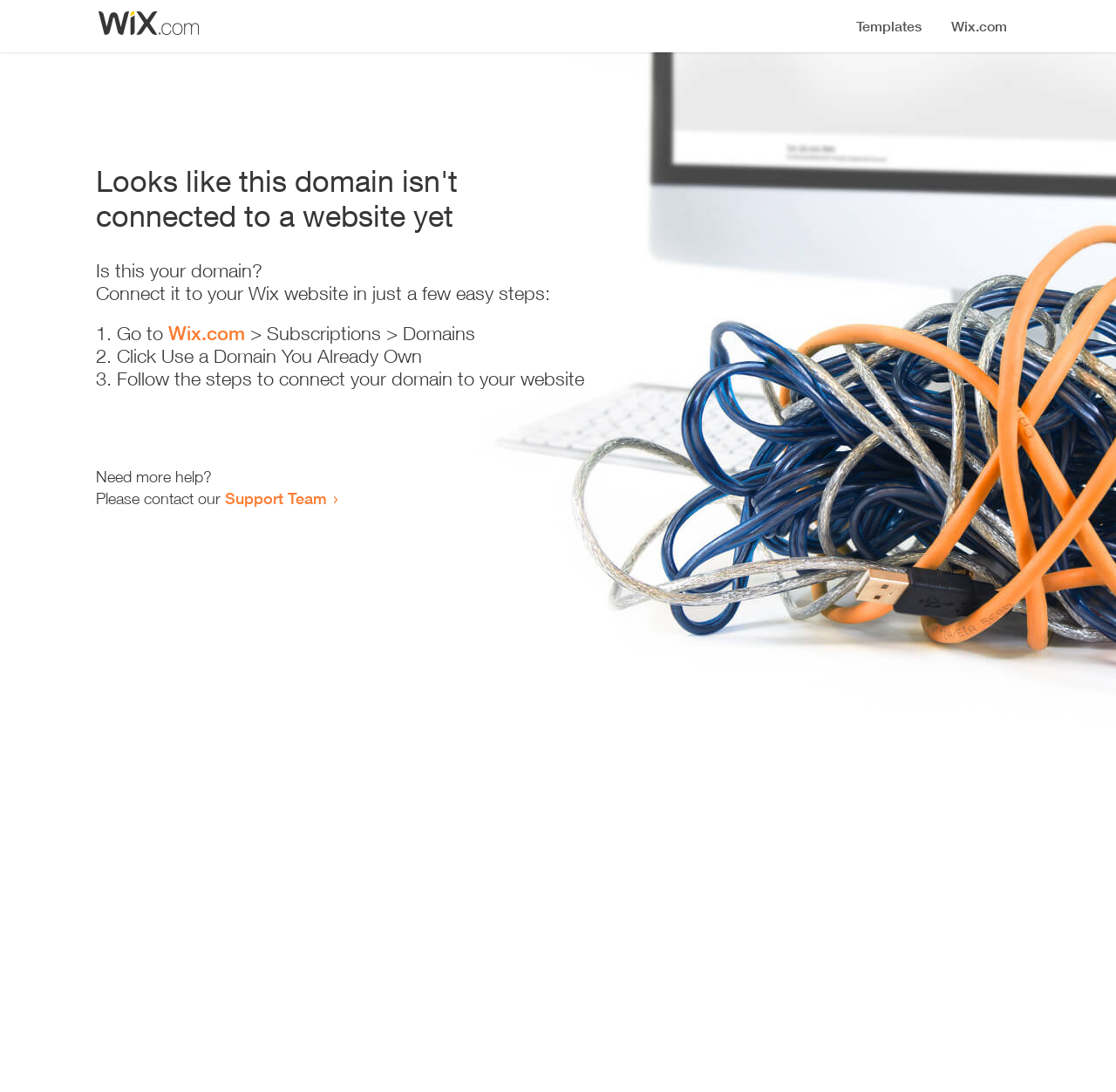What is the current status of the domain?
From the details in the image, answer the question comprehensively.

The webpage indicates that the domain is not connected to a website yet, as stated in the heading 'Looks like this domain isn't connected to a website yet'.